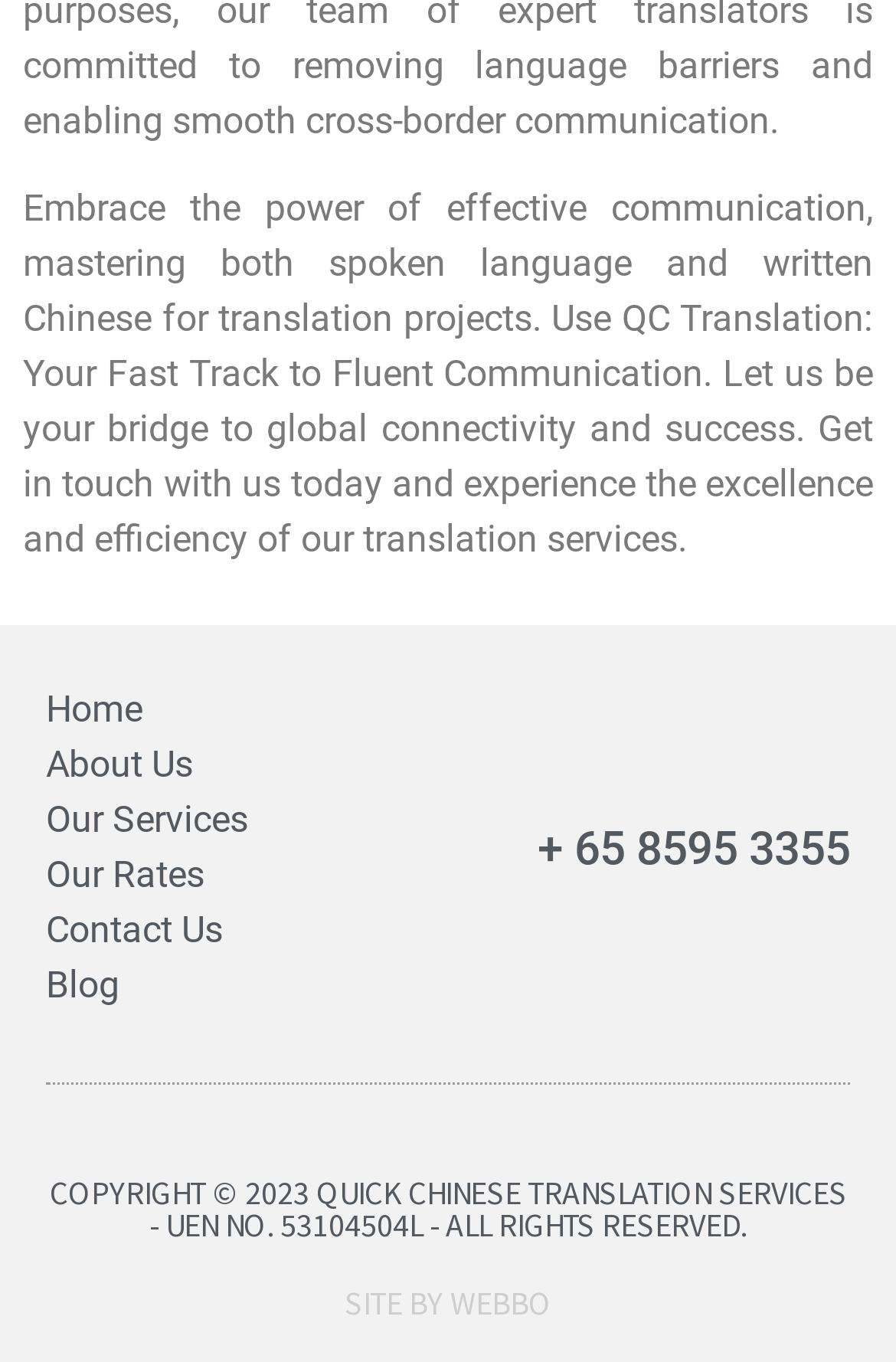Identify the bounding box coordinates for the region of the element that should be clicked to carry out the instruction: "learn about the company". The bounding box coordinates should be four float numbers between 0 and 1, i.e., [left, top, right, bottom].

[0.051, 0.541, 0.215, 0.581]